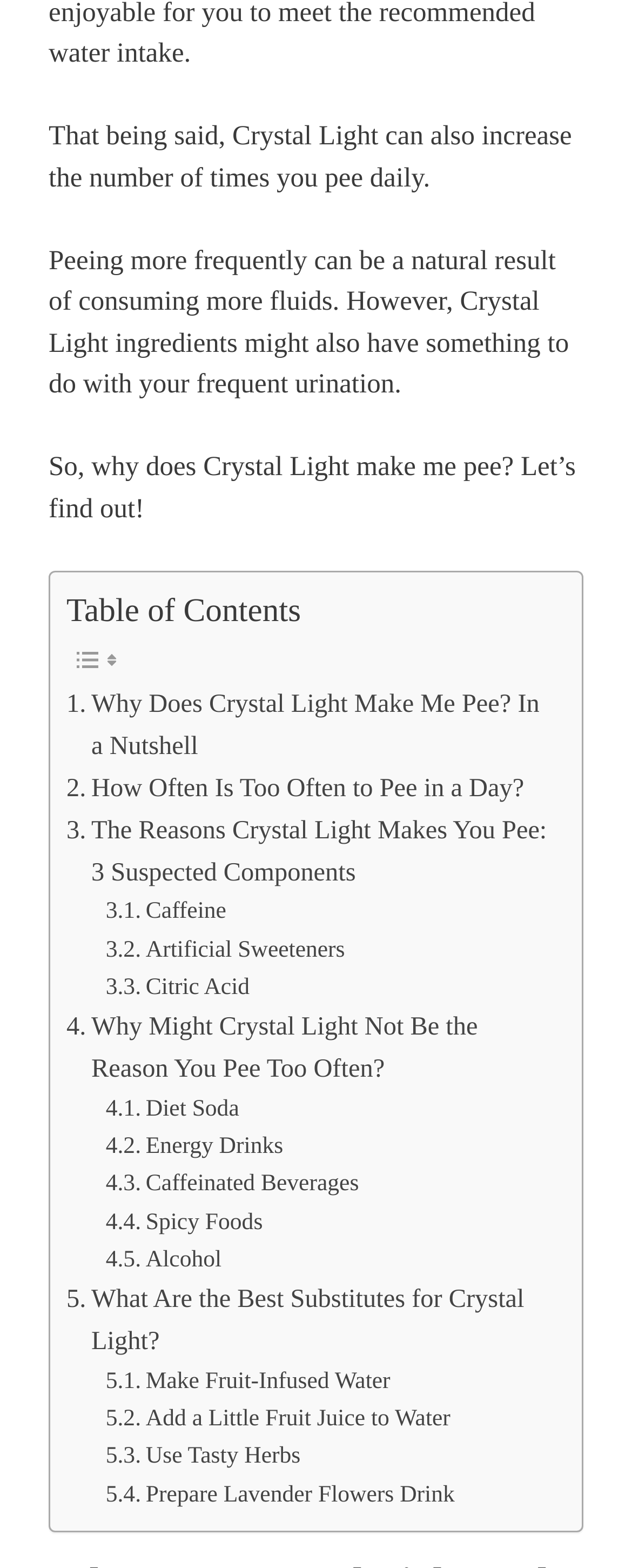Locate the coordinates of the bounding box for the clickable region that fulfills this instruction: "Explore 'What Are the Best Substitutes for Crystal Light?'".

[0.105, 0.816, 0.869, 0.869]